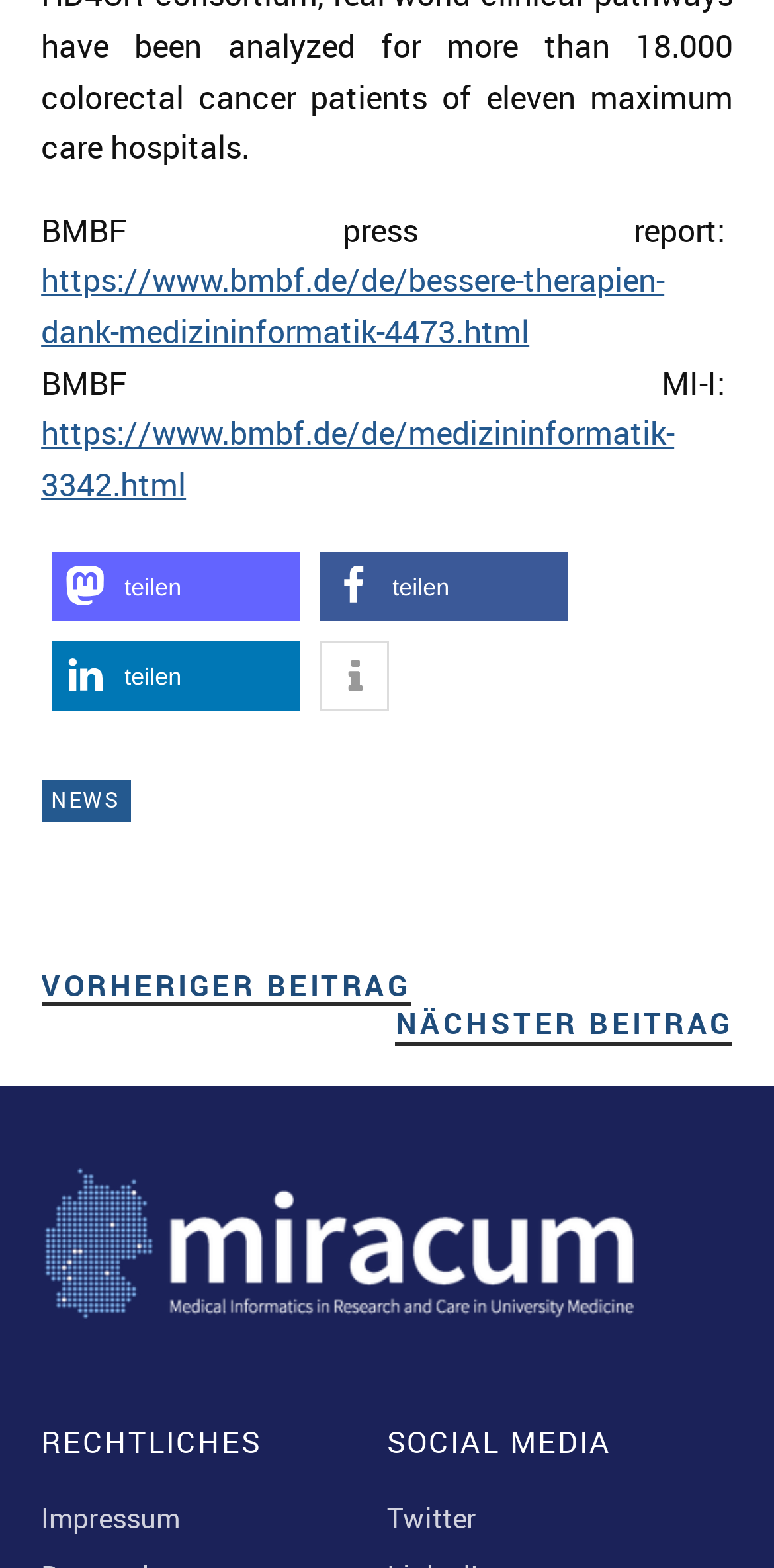Respond to the following question with a brief word or phrase:
How many social media links are available?

4